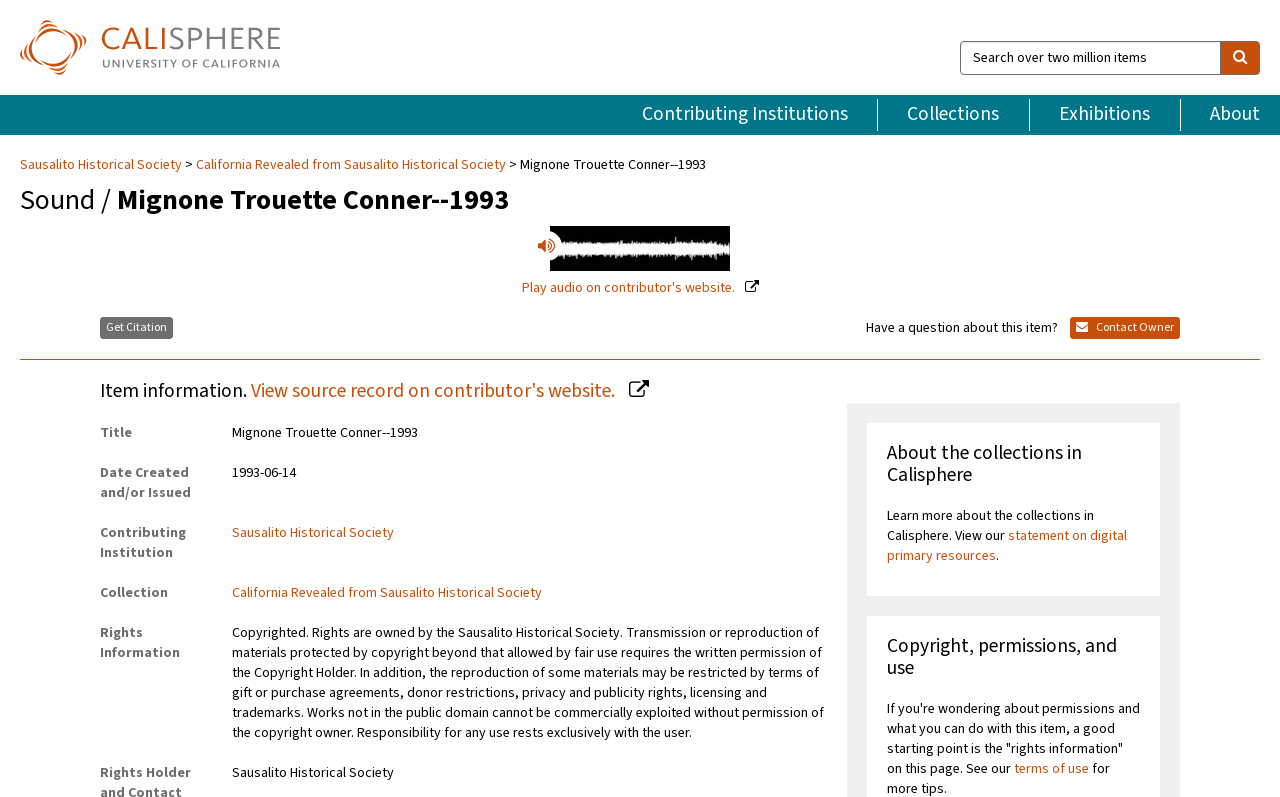Please determine the bounding box coordinates, formatted as (top-left x, top-left y, bottom-right x, bottom-right y), with all values as floating point numbers between 0 and 1. Identify the bounding box of the region described as: Contributing Institutions

[0.478, 0.124, 0.686, 0.164]